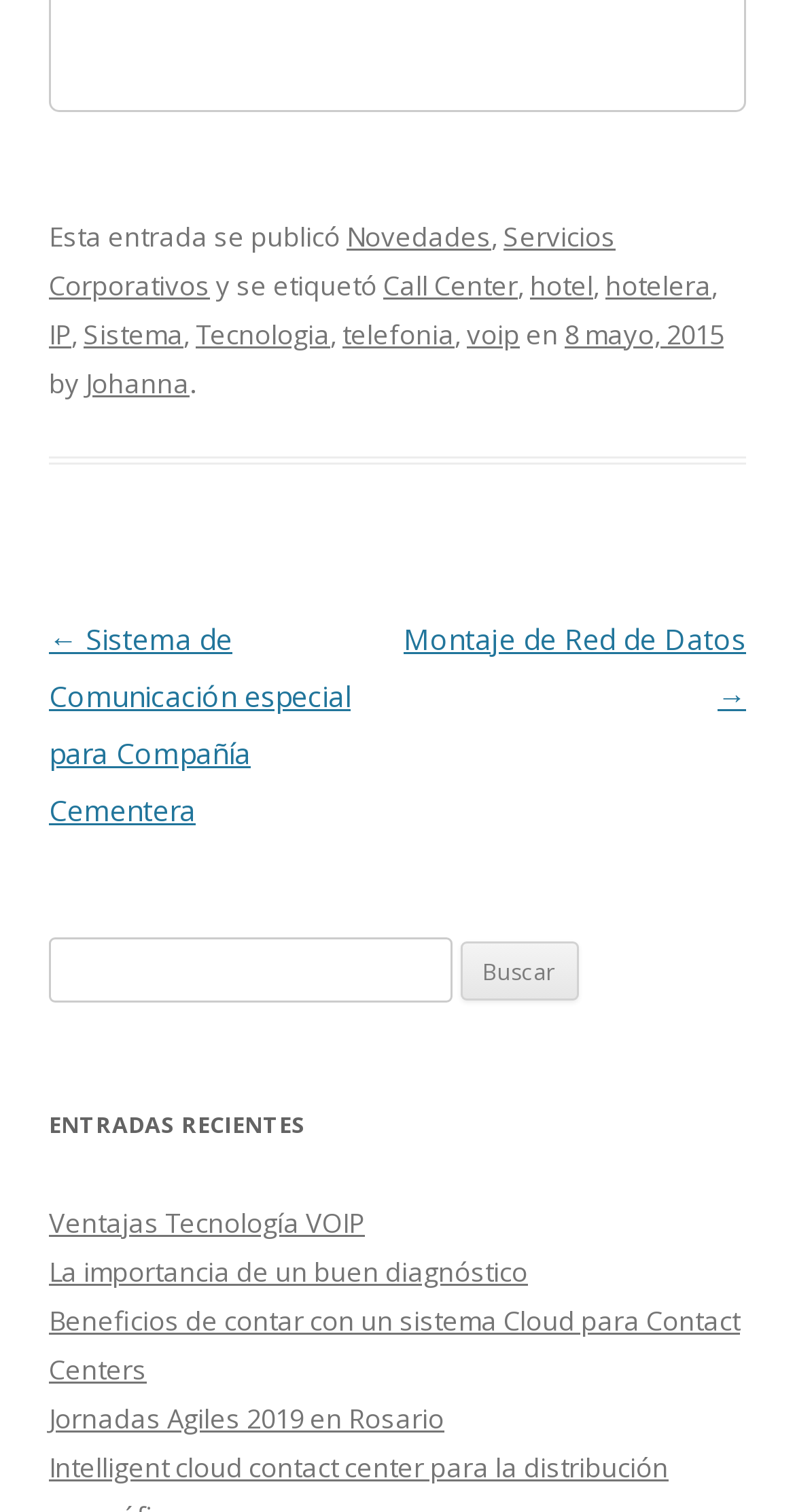What is the date of the blog post?
Based on the image, answer the question with as much detail as possible.

The date of the blog post can be found by looking at the footer section of the webpage, where it says '8 mayo, 2015'.